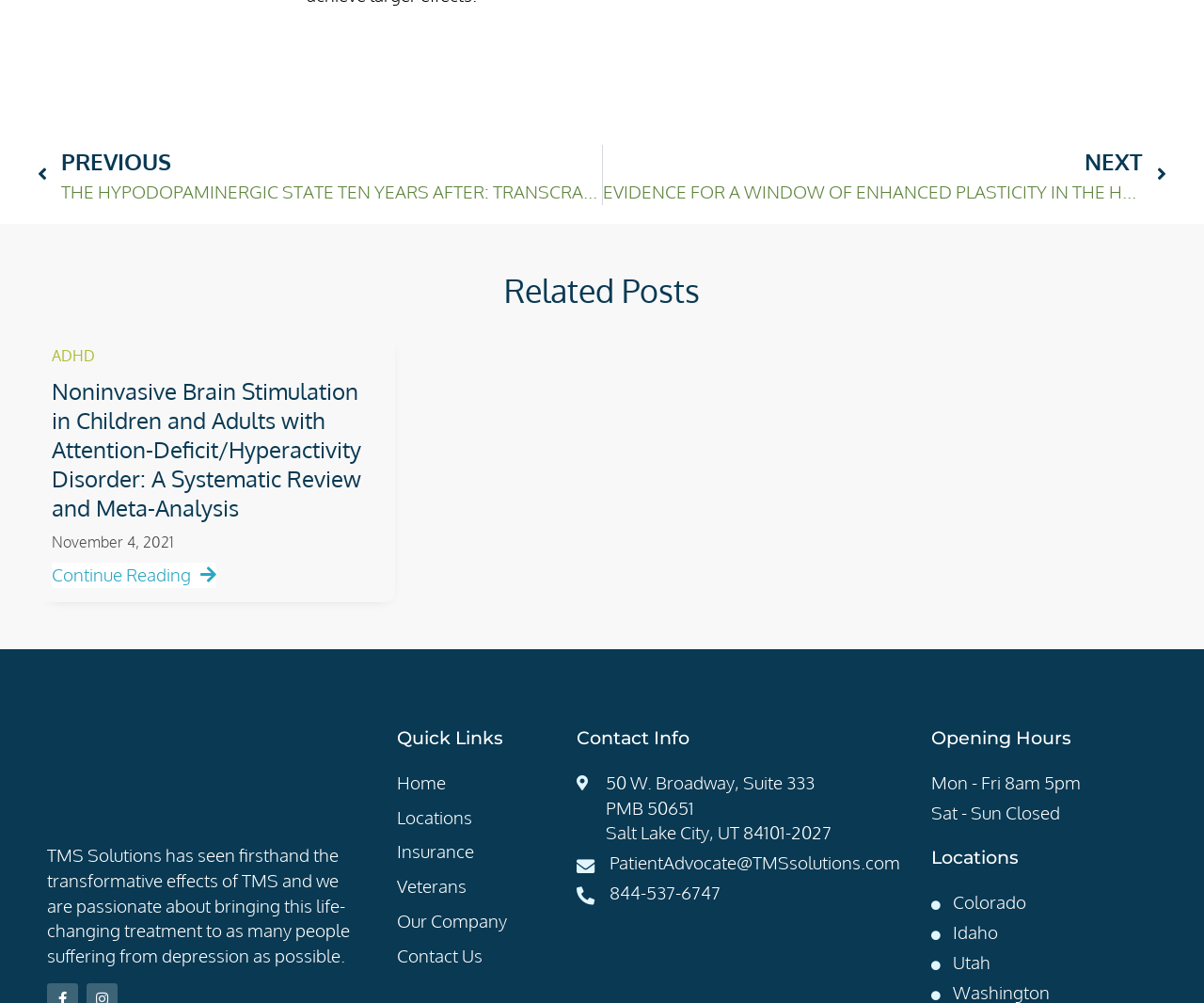What is the date of the first related post?
Using the image, provide a concise answer in one word or a short phrase.

November 4, 2021